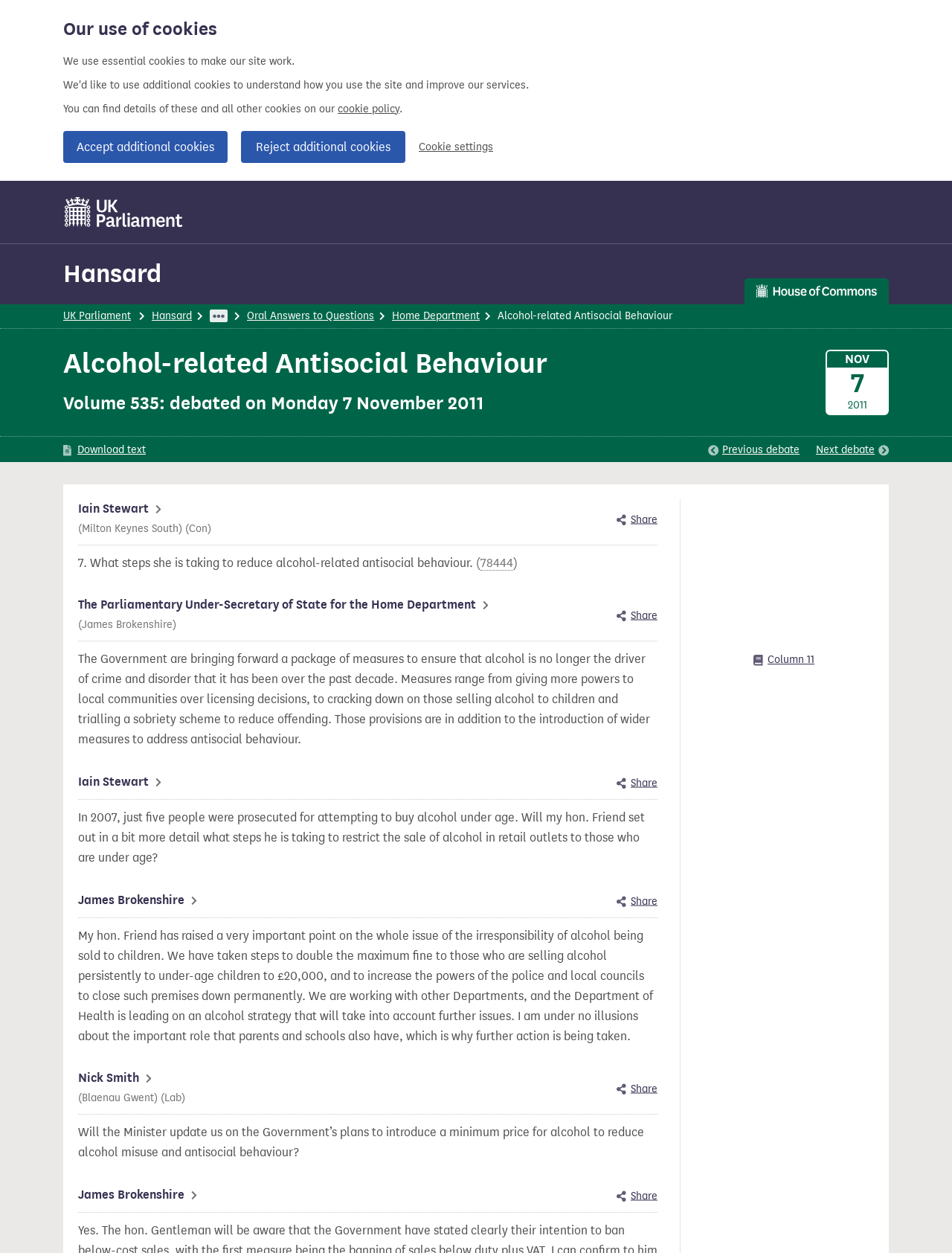Predict the bounding box for the UI component with the following description: "Accept additional cookies".

[0.066, 0.105, 0.239, 0.13]